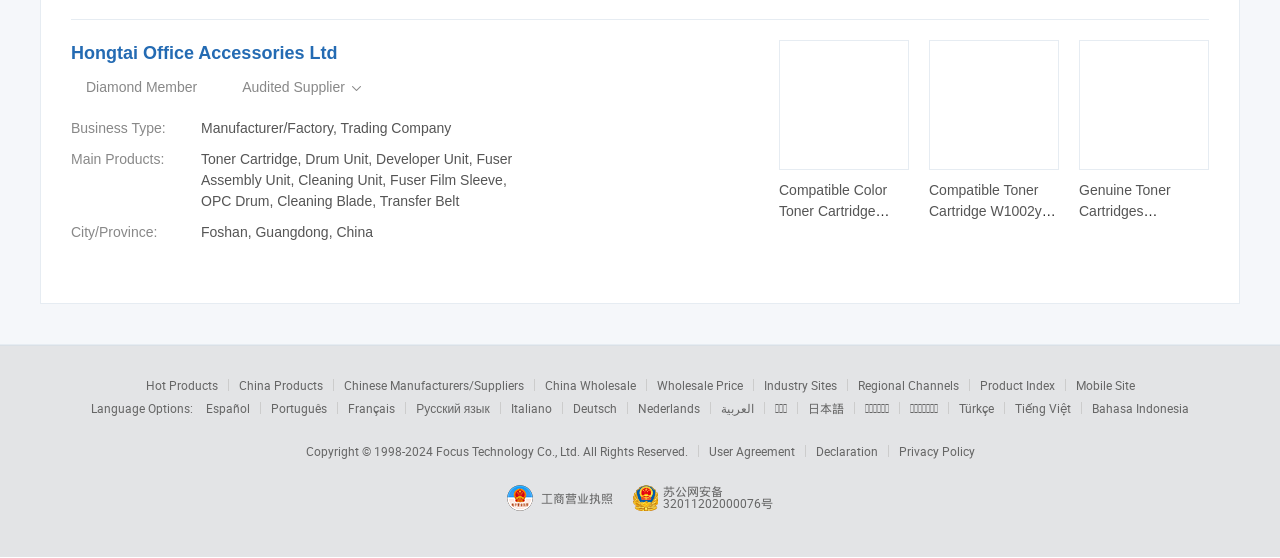Please give a short response to the question using one word or a phrase:
What is the city and province of Hongtai Office Accessories Ltd?

Foshan, Guangdong